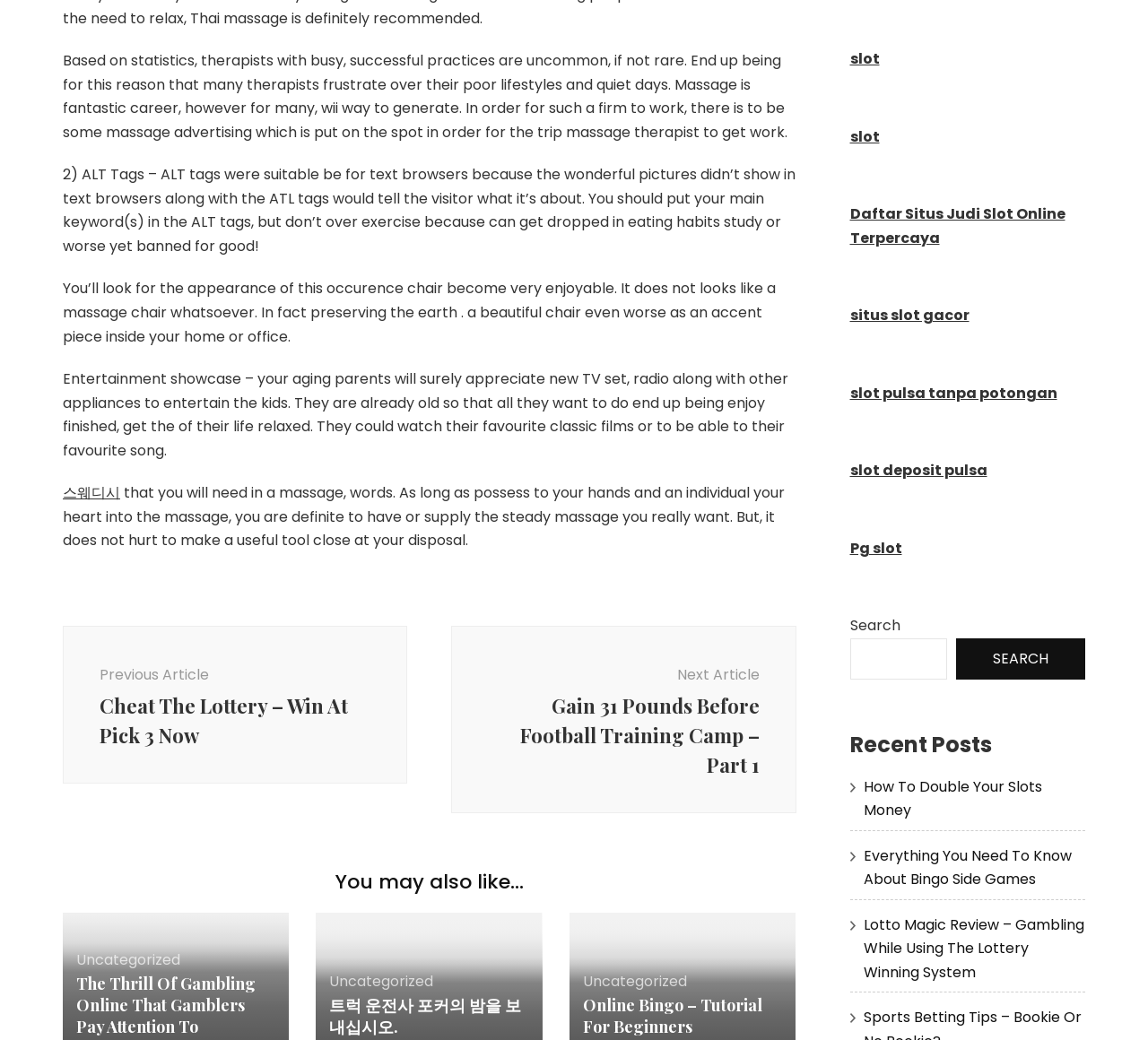What is the main topic of the webpage?
Based on the image, answer the question with a single word or brief phrase.

Massage and gambling